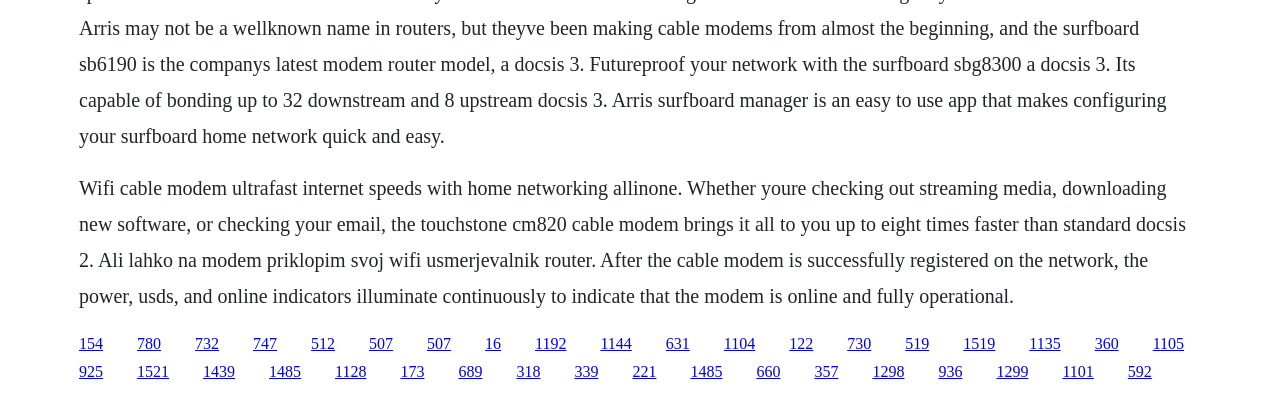How many links are present on the webpage?
Please answer the question with a single word or phrase, referencing the image.

34